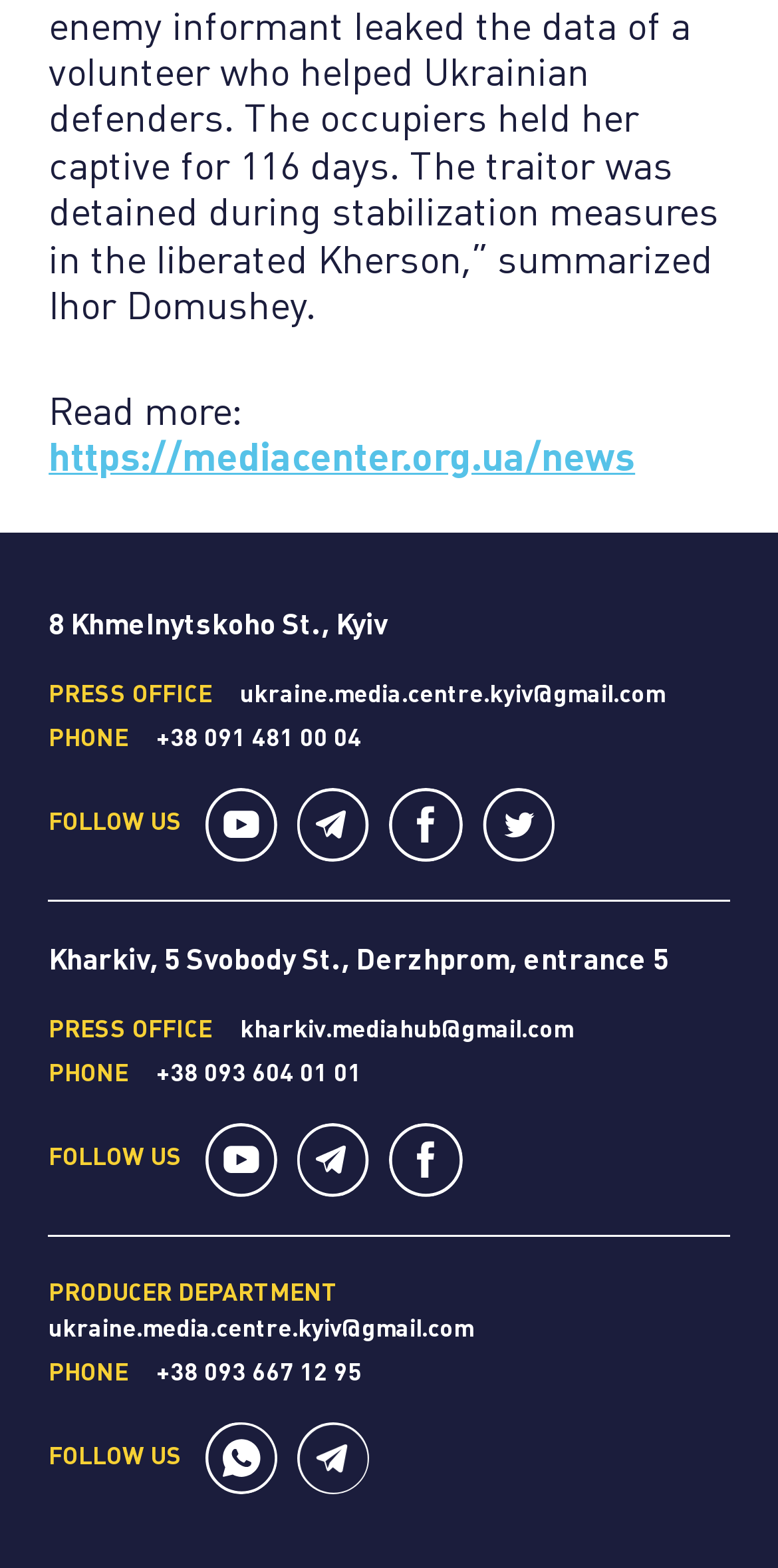How many offices are listed on this webpage?
Based on the image content, provide your answer in one word or a short phrase.

2